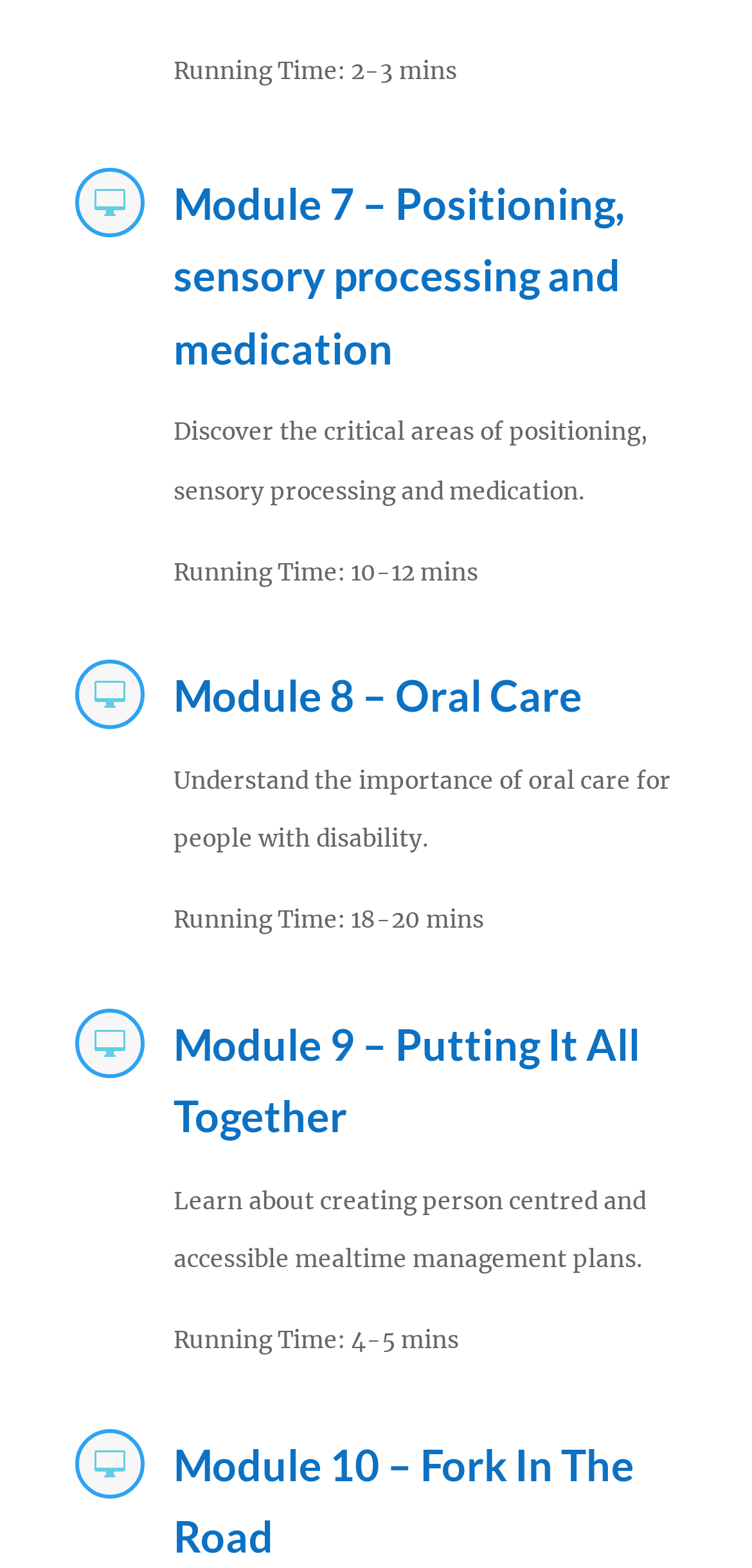Using the details from the image, please elaborate on the following question: What is the topic of Module 9?

I found the topic of Module 9 by looking at the heading element with the text 'Module 9 – Putting It All Together' which is a child of the LayoutTable element.